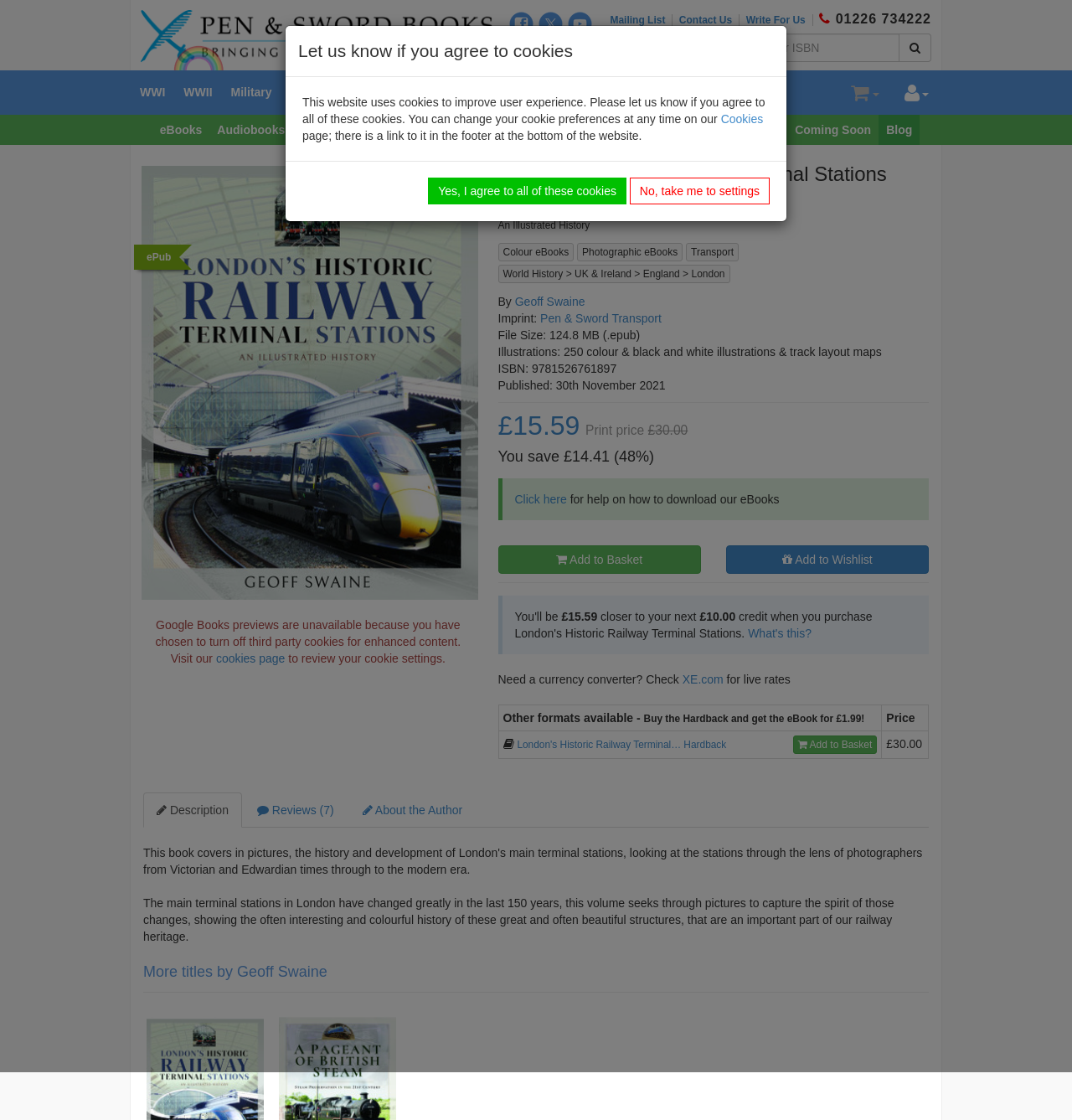Based on the description "title="Your basket is empty"", find the bounding box of the specified UI element.

[0.782, 0.063, 0.832, 0.102]